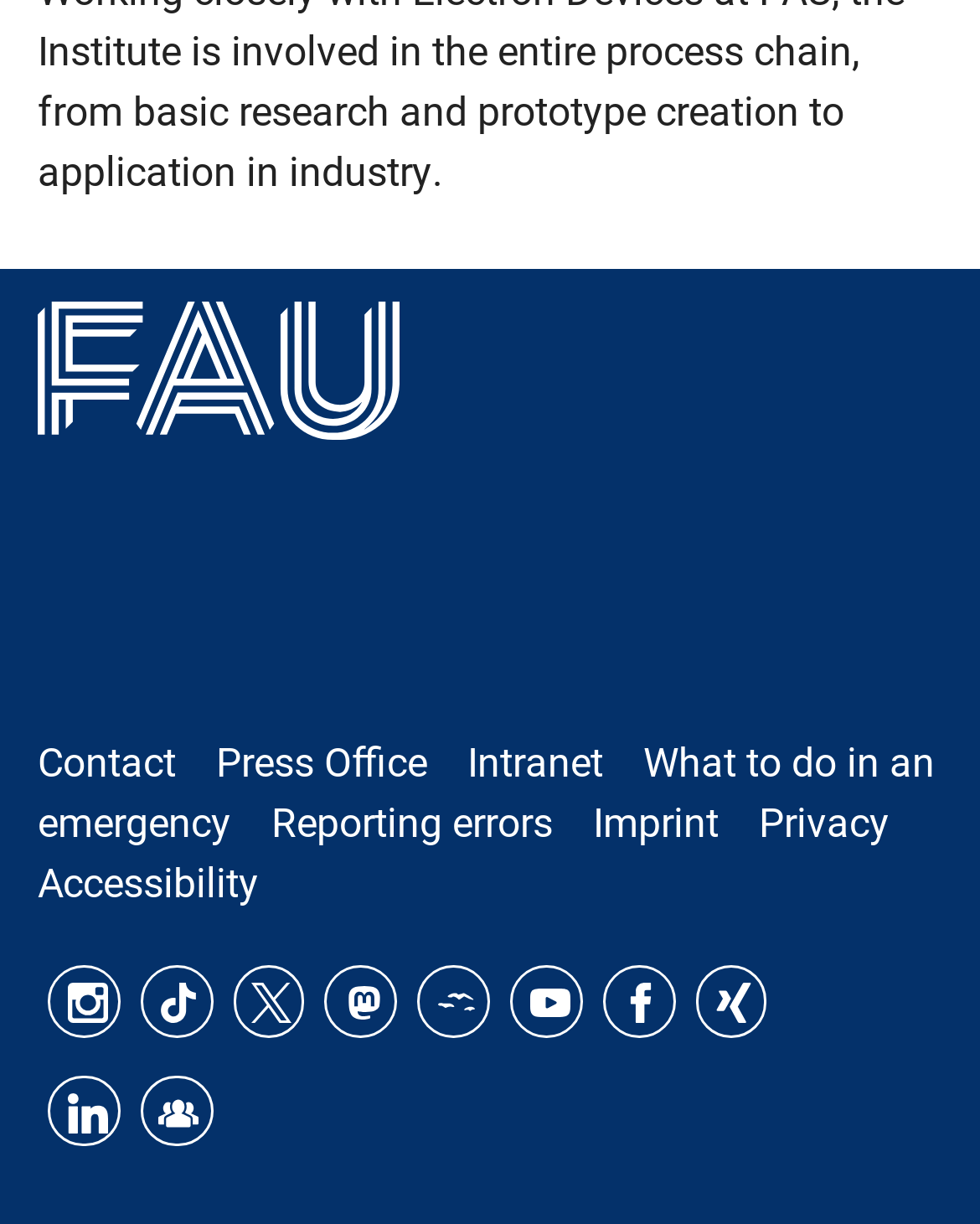How many hidden links are there on the webpage?
Based on the visual details in the image, please answer the question thoroughly.

I searched for links with the 'hidden: True' attribute and found four links: 'Show Cookie Information' (twice), 'Imprint', and 'Privacy policy'.